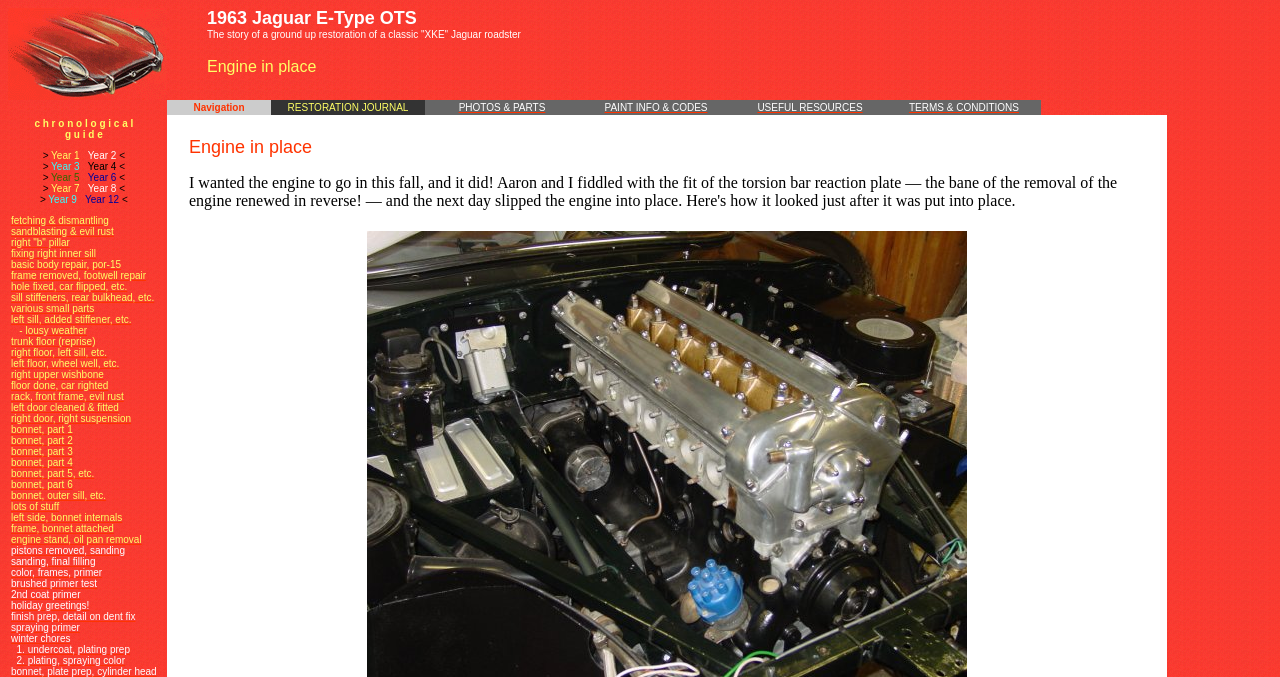Locate the bounding box coordinates of the area to click to fulfill this instruction: "View 'RESTORATION JOURNAL'". The bounding box should be presented as four float numbers between 0 and 1, in the order [left, top, right, bottom].

[0.212, 0.148, 0.332, 0.17]